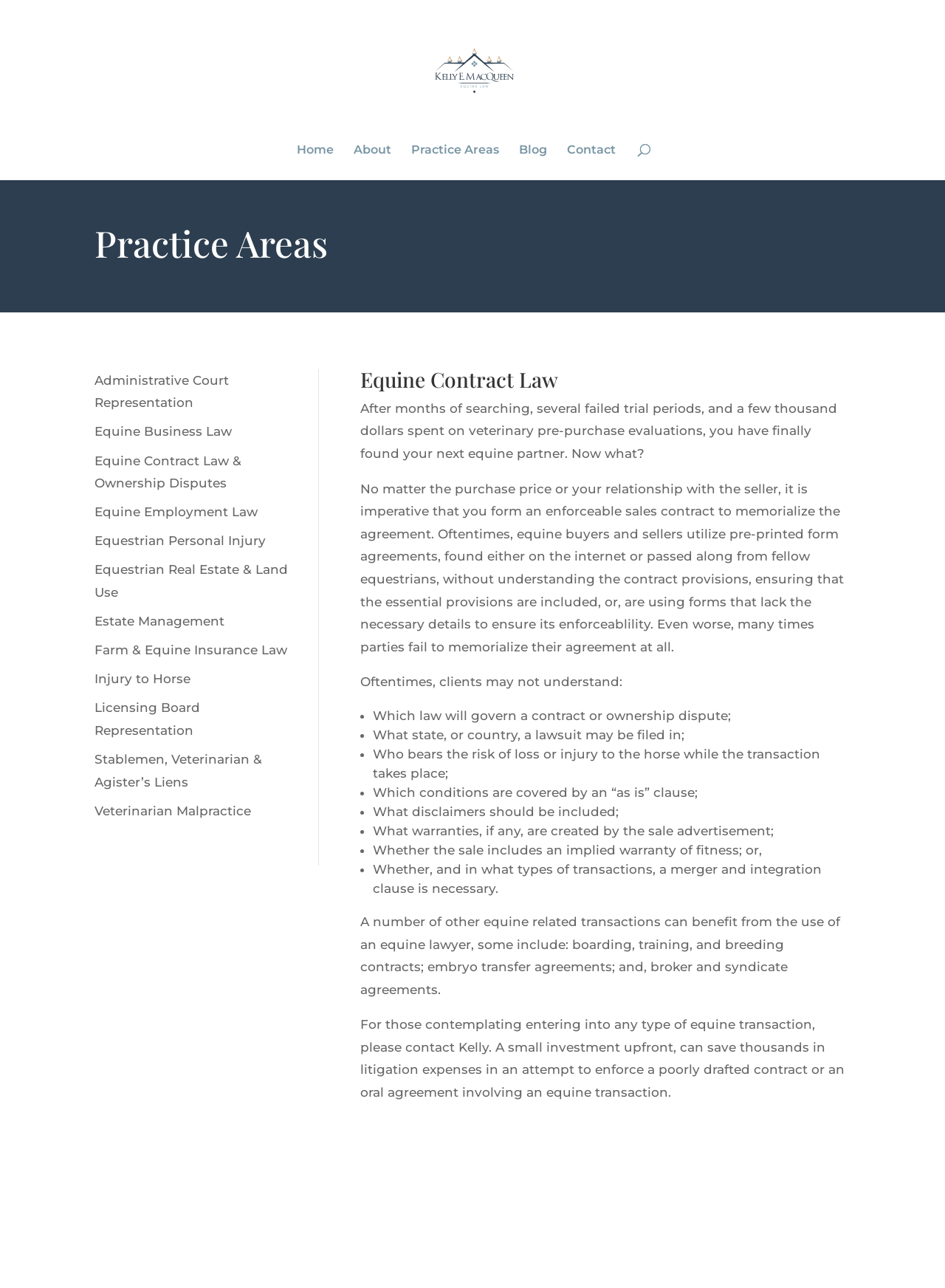Give a short answer to this question using one word or a phrase:
What is the purpose of forming an enforceable sales contract?

To memorialize the agreement